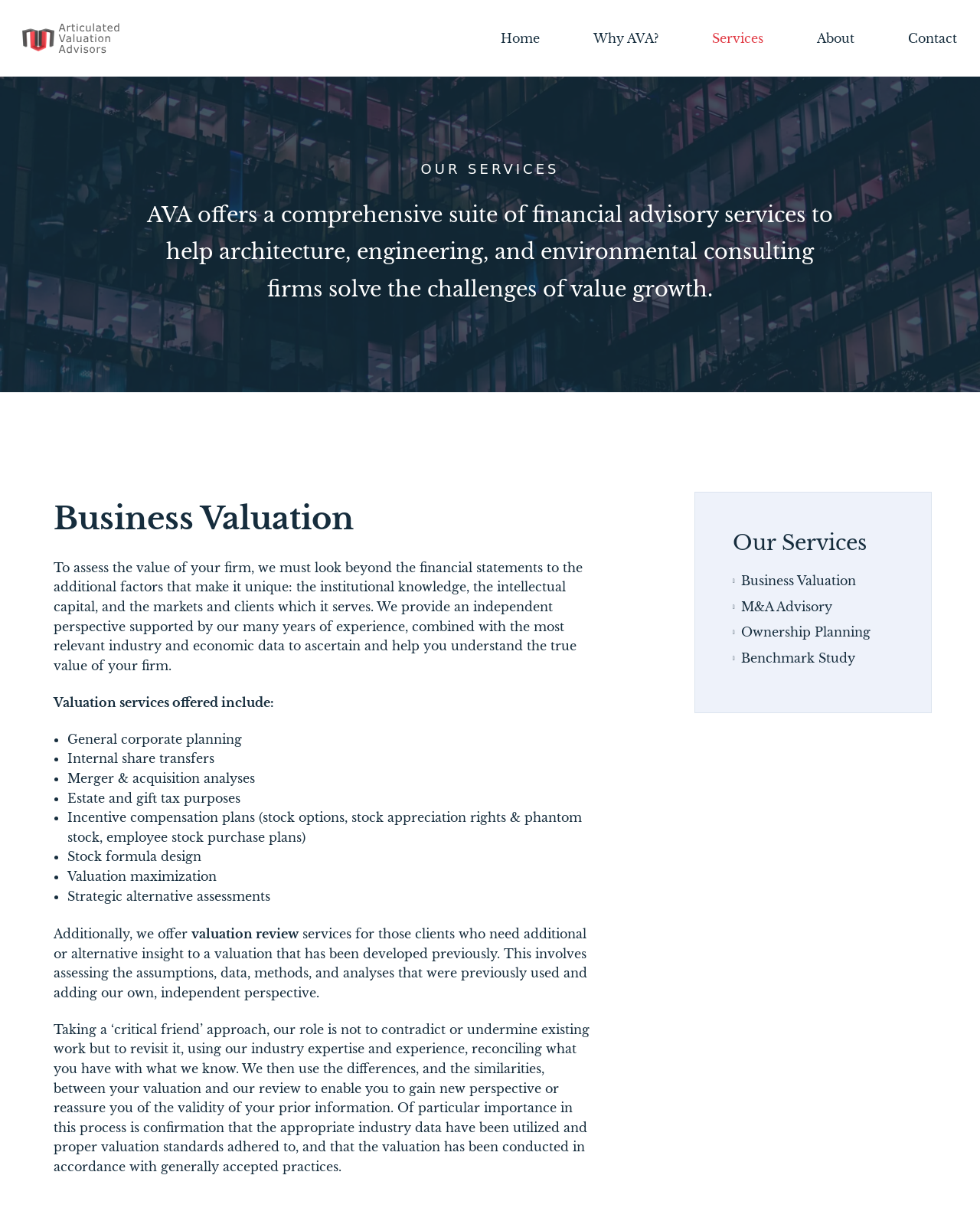Specify the bounding box coordinates of the element's area that should be clicked to execute the given instruction: "Click on the 'M&A Advisory' link". The coordinates should be four float numbers between 0 and 1, i.e., [left, top, right, bottom].

[0.756, 0.489, 0.849, 0.505]